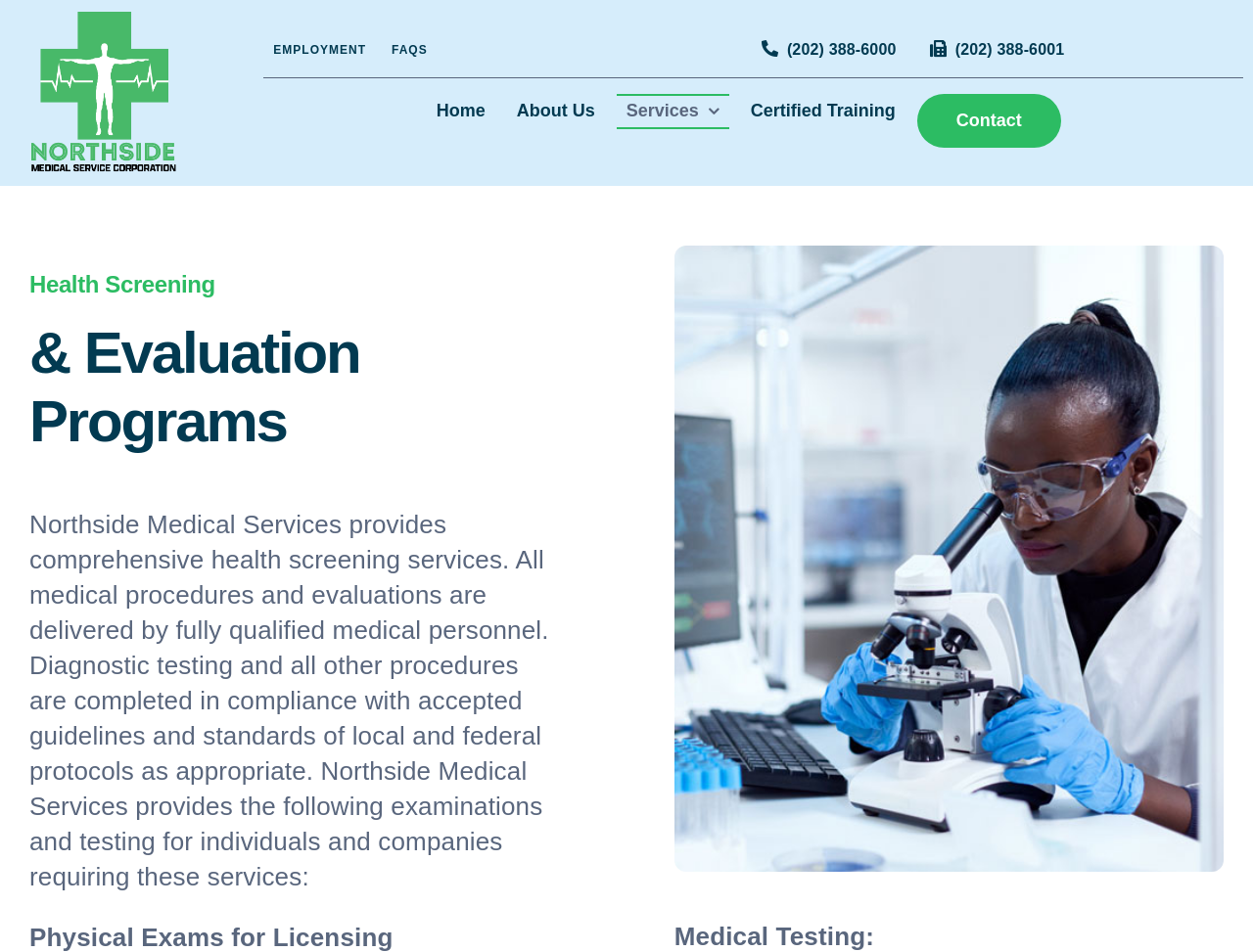What is the category of the 'Certified Training' link?
Please respond to the question with as much detail as possible.

I determined the answer by looking at the navigation menu with the bounding box coordinates [0.21, 0.099, 0.977, 0.155]. The link 'Certified Training' is under the category 'Services', which is indicated by the icon .